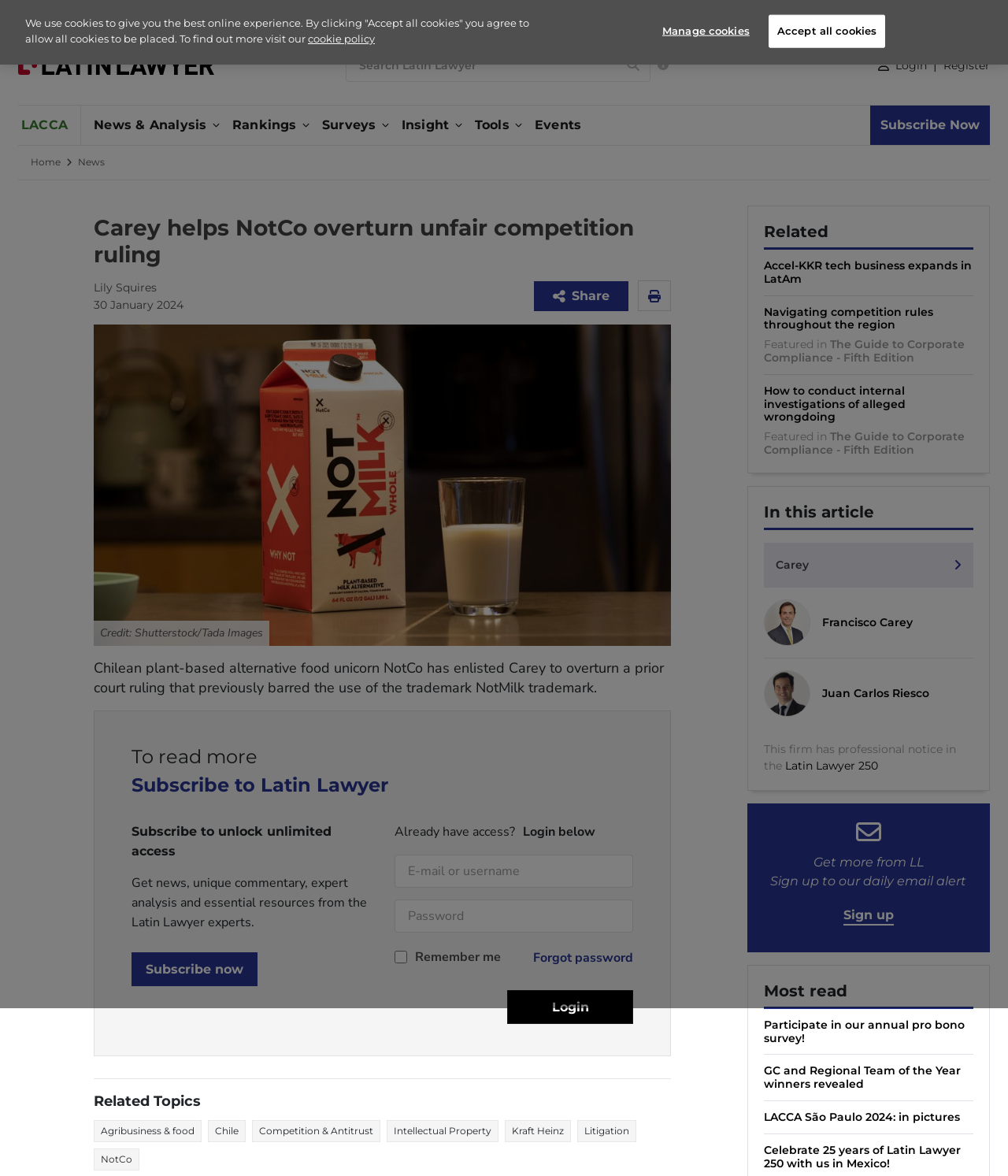Can you specify the bounding box coordinates of the area that needs to be clicked to fulfill the following instruction: "Login"?

[0.863, 0.05, 0.92, 0.062]